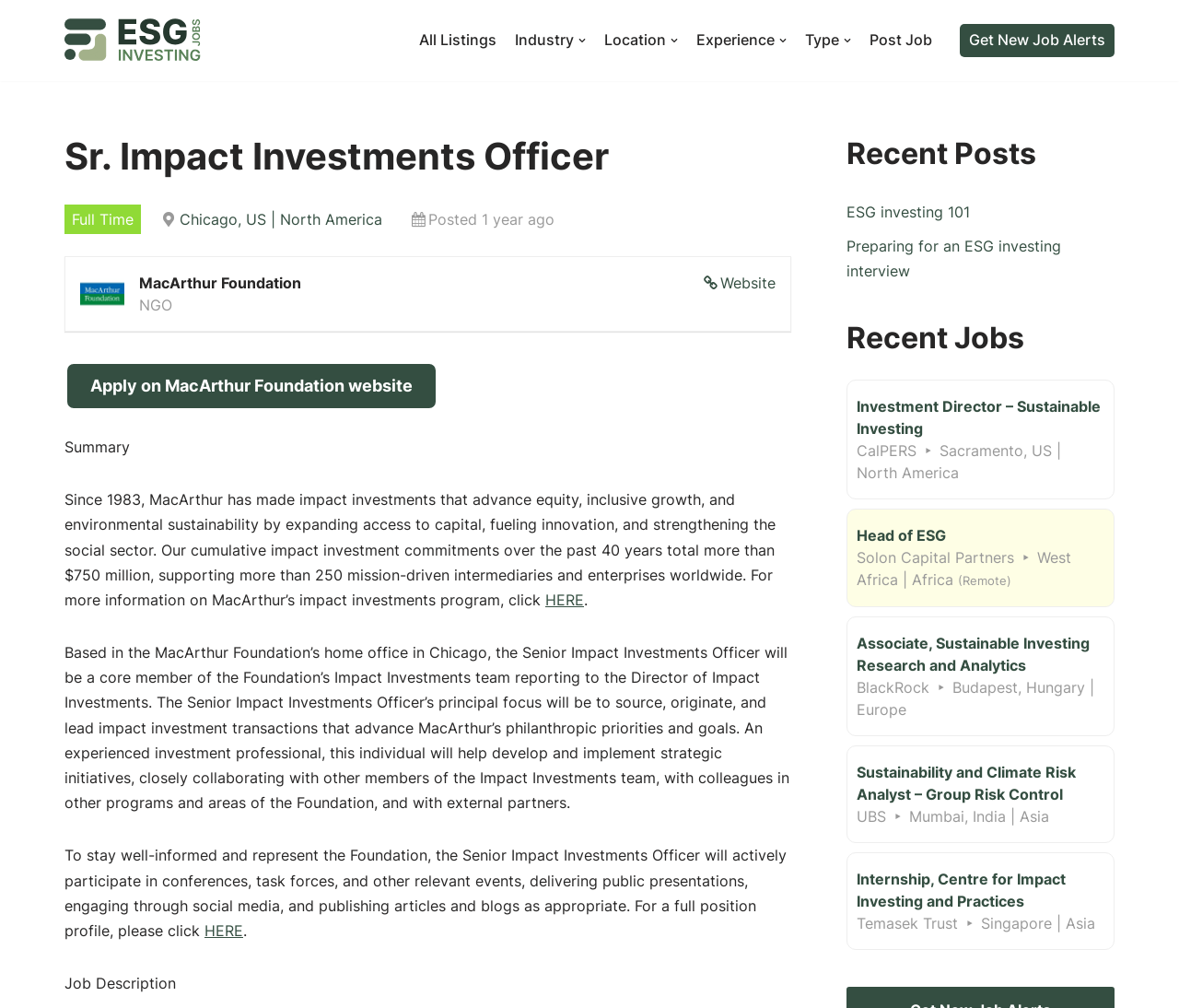Provide the bounding box coordinates of the HTML element this sentence describes: "Industry".

[0.437, 0.029, 0.497, 0.052]